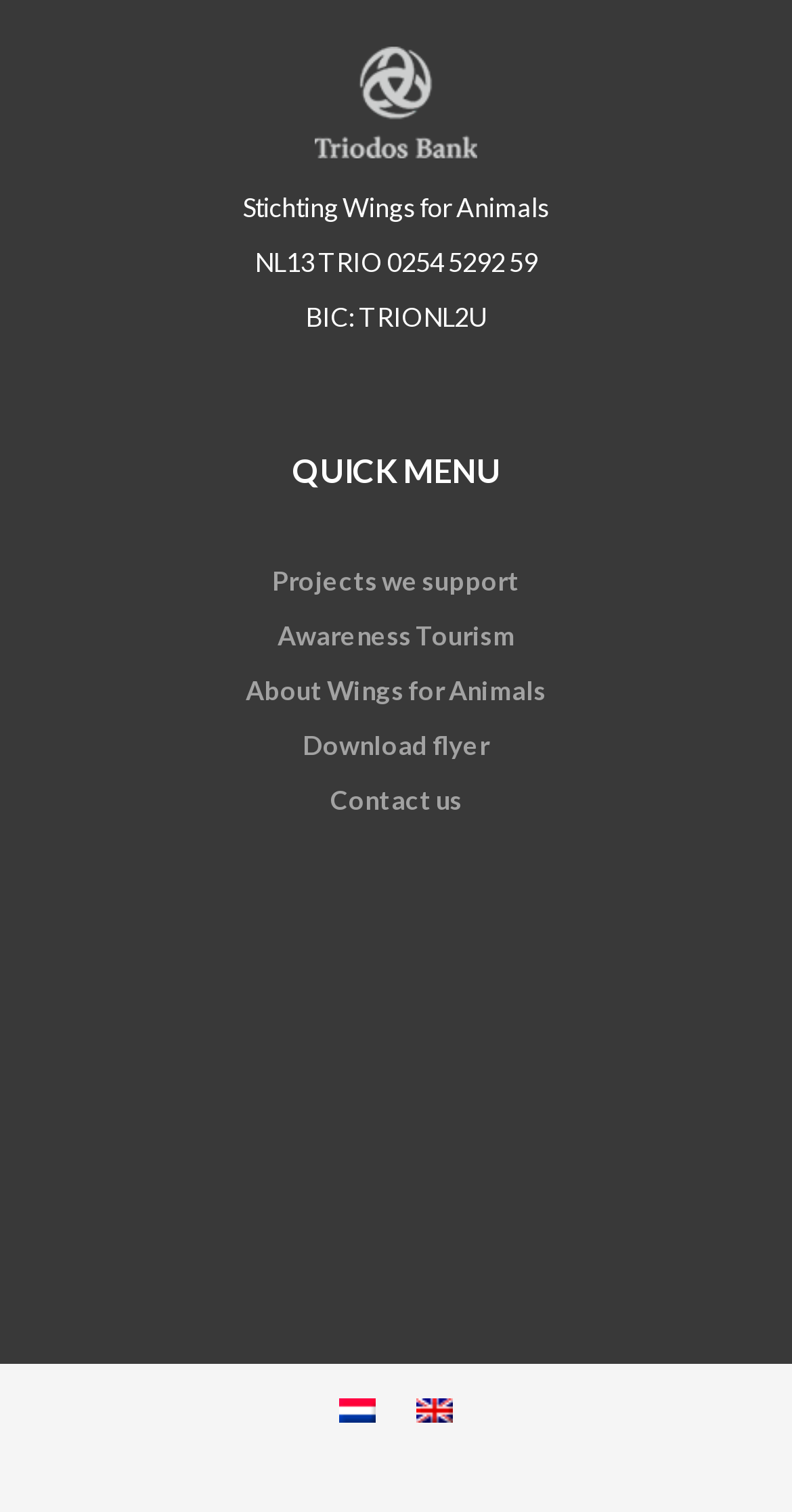Respond with a single word or short phrase to the following question: 
What is the bank account number?

NL13 TRIO 0254 5292 59